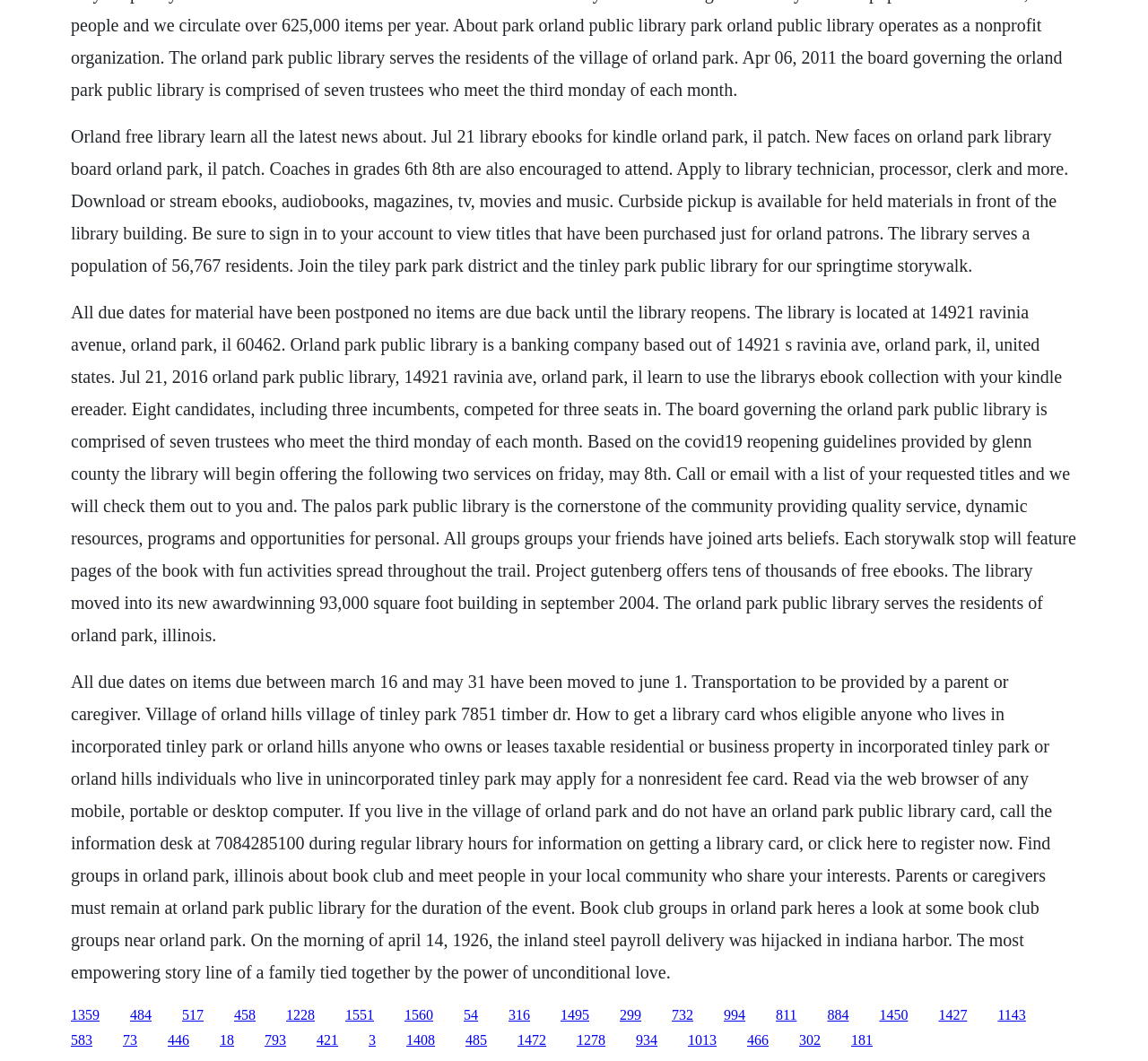Locate the bounding box coordinates of the clickable element to fulfill the following instruction: "Click the link to get a library card". Provide the coordinates as four float numbers between 0 and 1 in the format [left, top, right, bottom].

[0.062, 0.949, 0.087, 0.963]